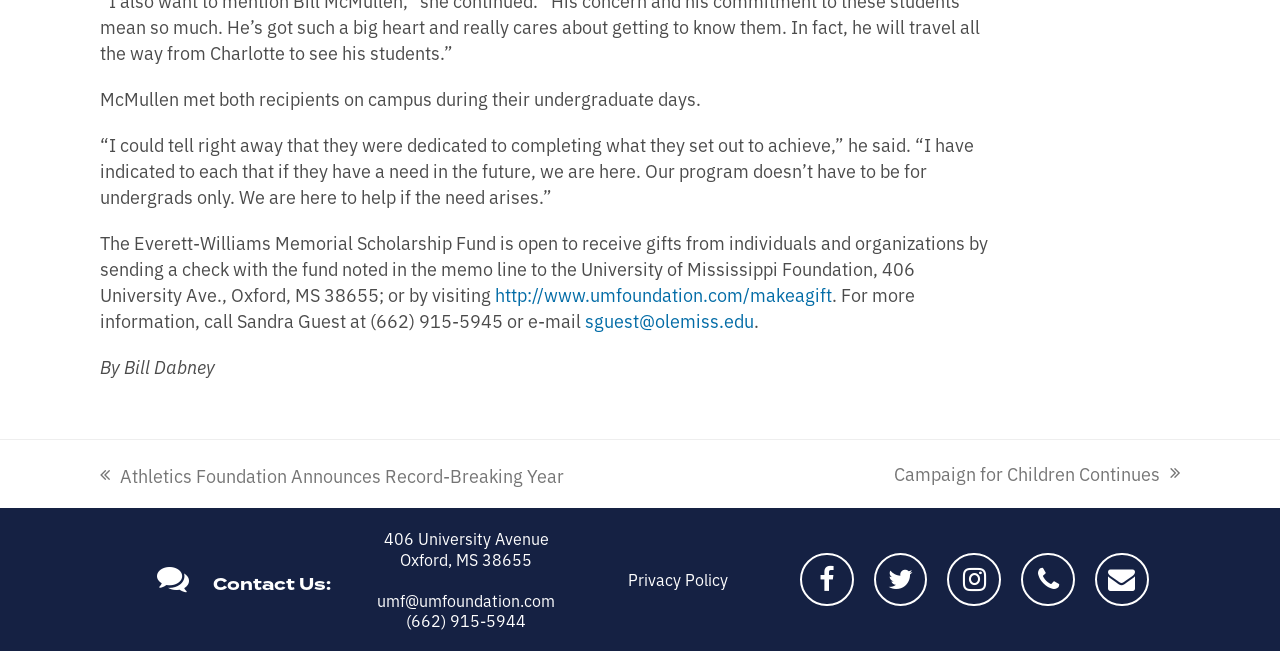Could you highlight the region that needs to be clicked to execute the instruction: "visit the website to make a gift"?

[0.387, 0.432, 0.65, 0.471]